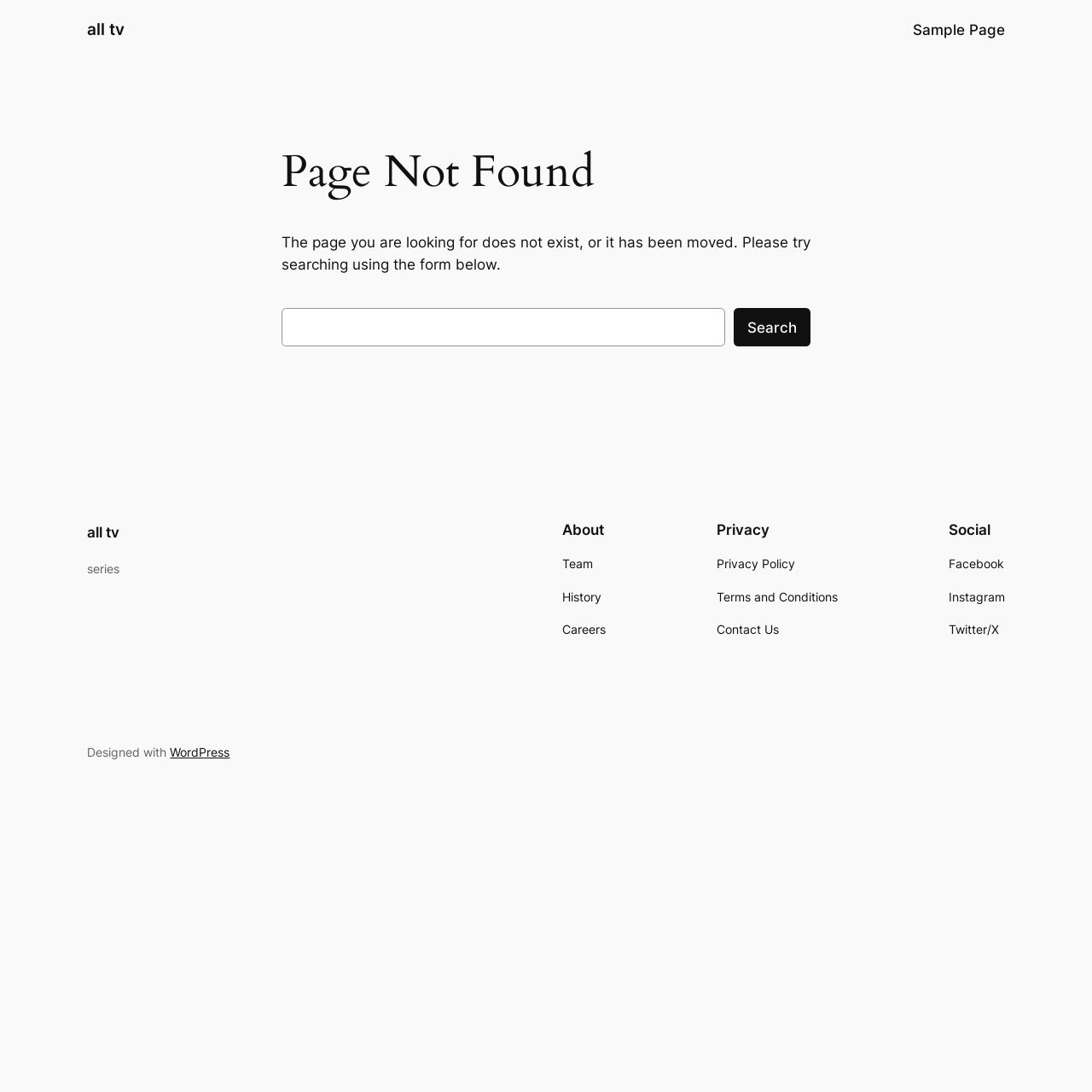Please provide a comprehensive response to the question based on the details in the image: What is the purpose of the search box?

The search box is located below the 'Page Not Found' heading, and it has a 'Search' button next to it. This suggests that the search box is intended for users to search for something, likely related to the 'all tv' website.